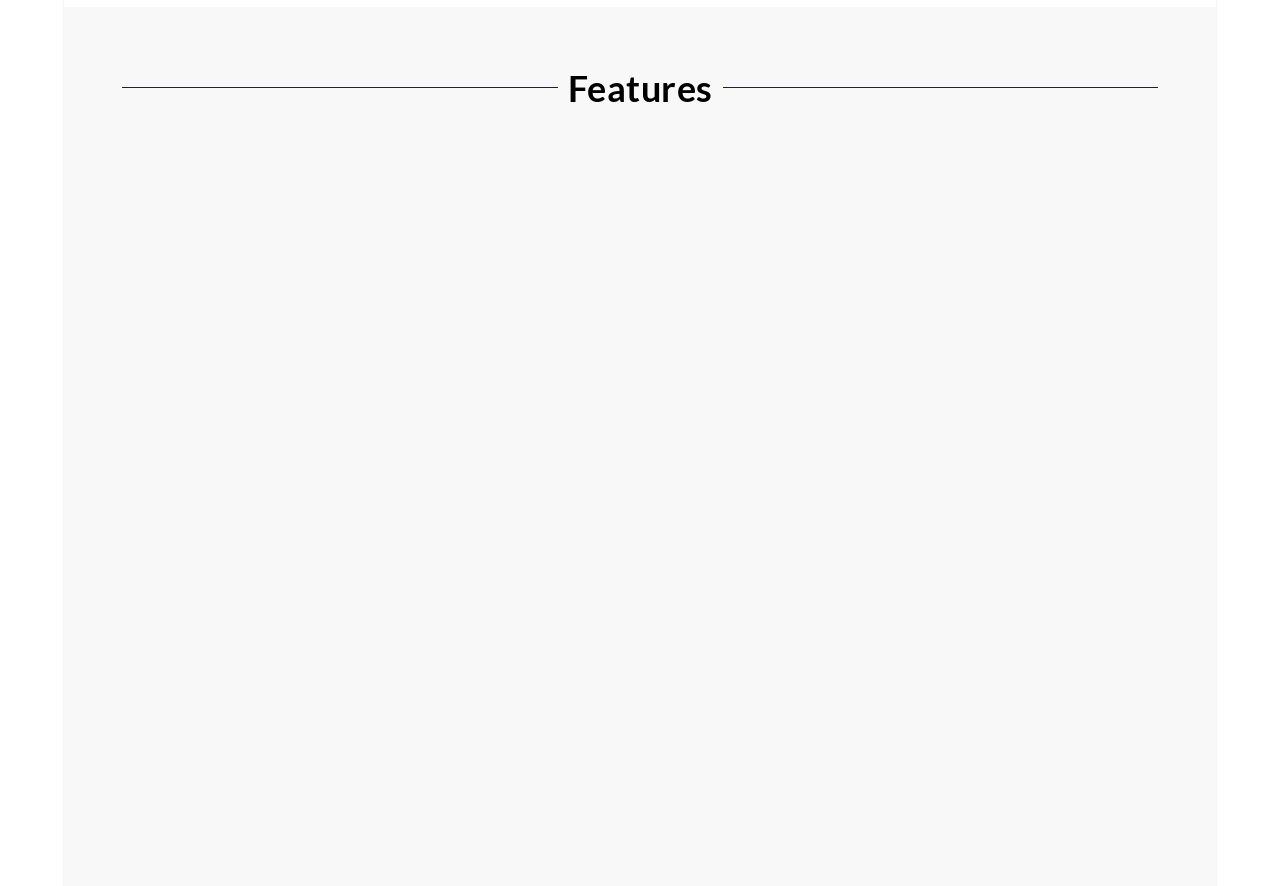Can you determine the bounding box coordinates of the area that needs to be clicked to fulfill the following instruction: "Discover Remembering Eileen Chang – A HKU Legacy 百年張愛玲"?

[0.664, 0.153, 0.906, 0.372]